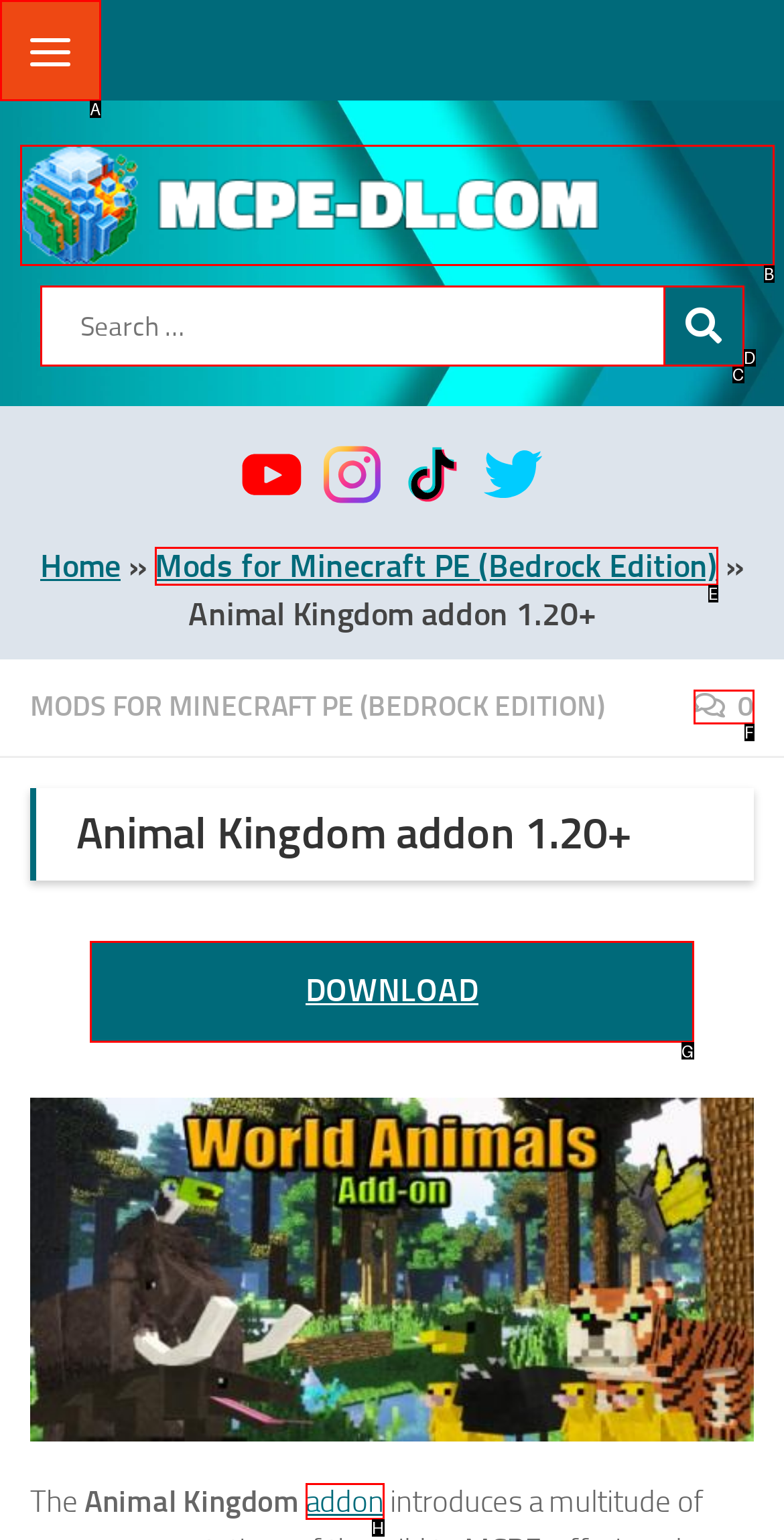Find the option you need to click to complete the following instruction: Download the Animal Kingdom addon
Answer with the corresponding letter from the choices given directly.

G